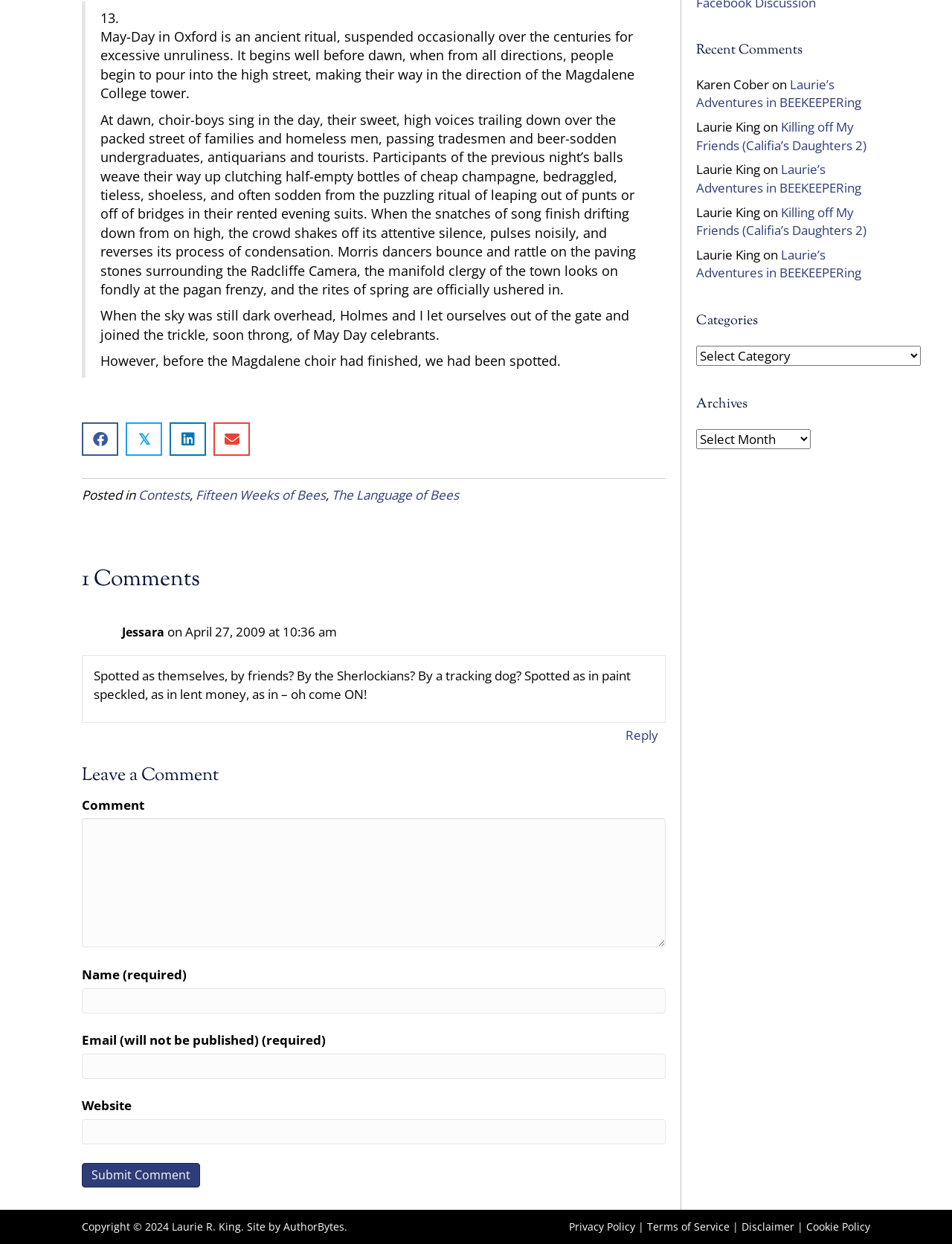Given the element description, predict the bounding box coordinates in the format (top-left x, top-left y, bottom-right x, bottom-right y). Make sure all values are between 0 and 1. Here is the element description: Reply

[0.653, 0.581, 0.695, 0.601]